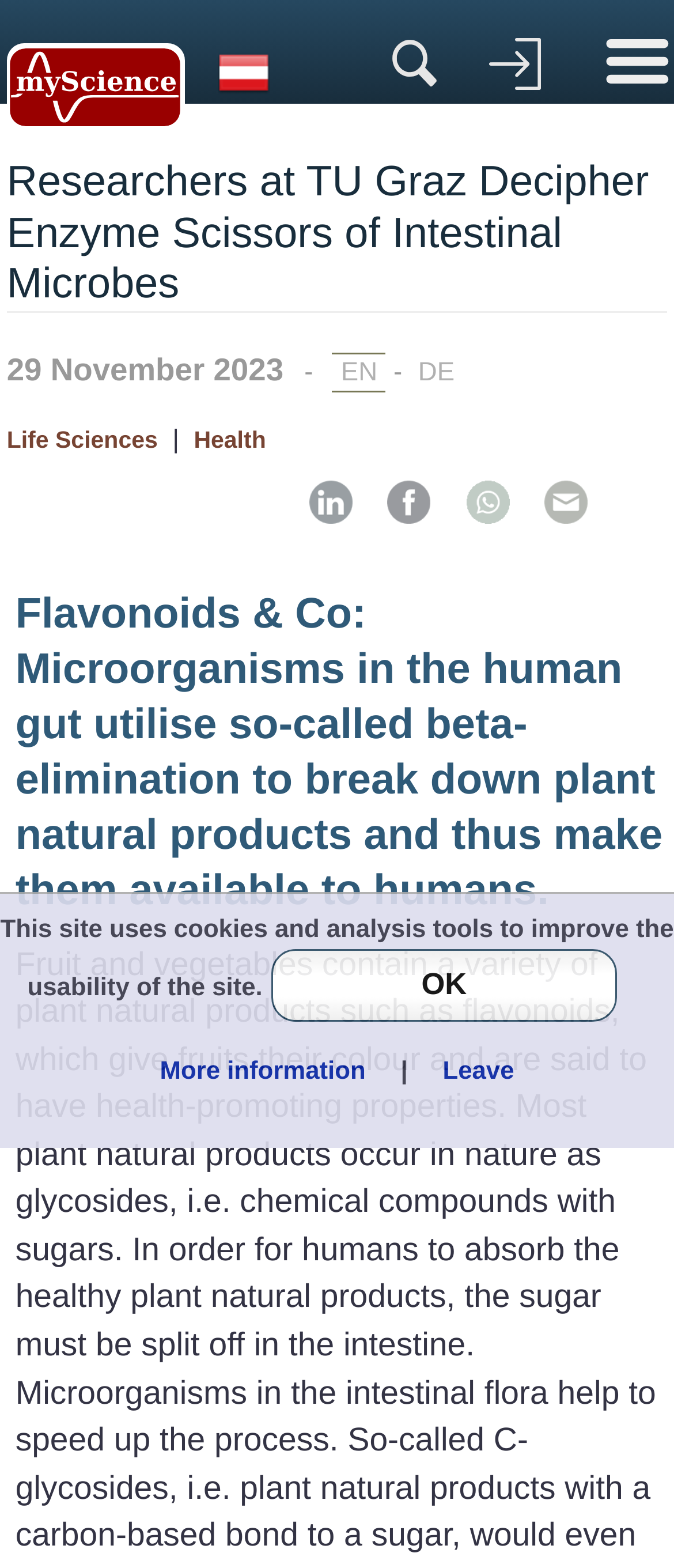What is the date of the news article?
Using the image, provide a detailed and thorough answer to the question.

The date of the news article is 29 November 2023, which is displayed next to the time element on the webpage.